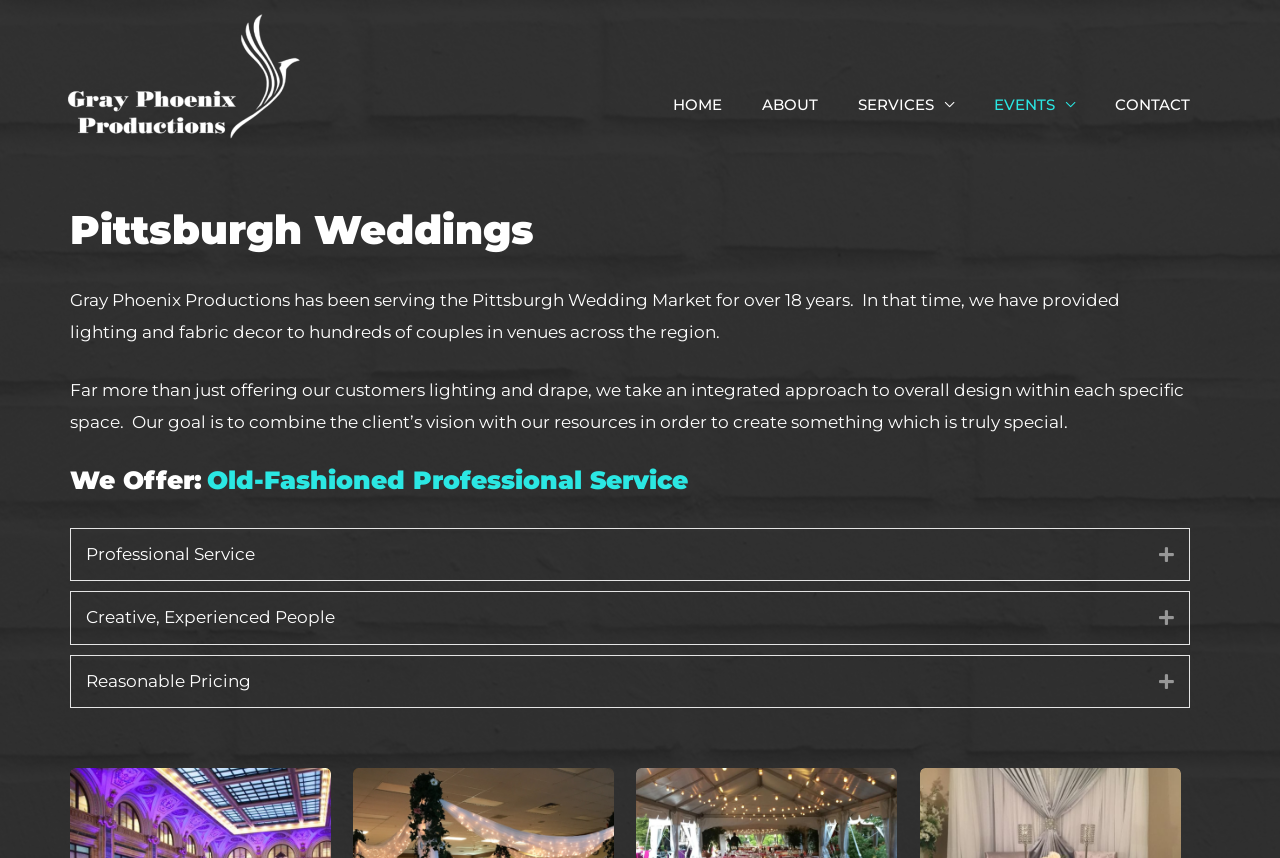Determine the bounding box coordinates for the area that should be clicked to carry out the following instruction: "Visit Facebook page".

None